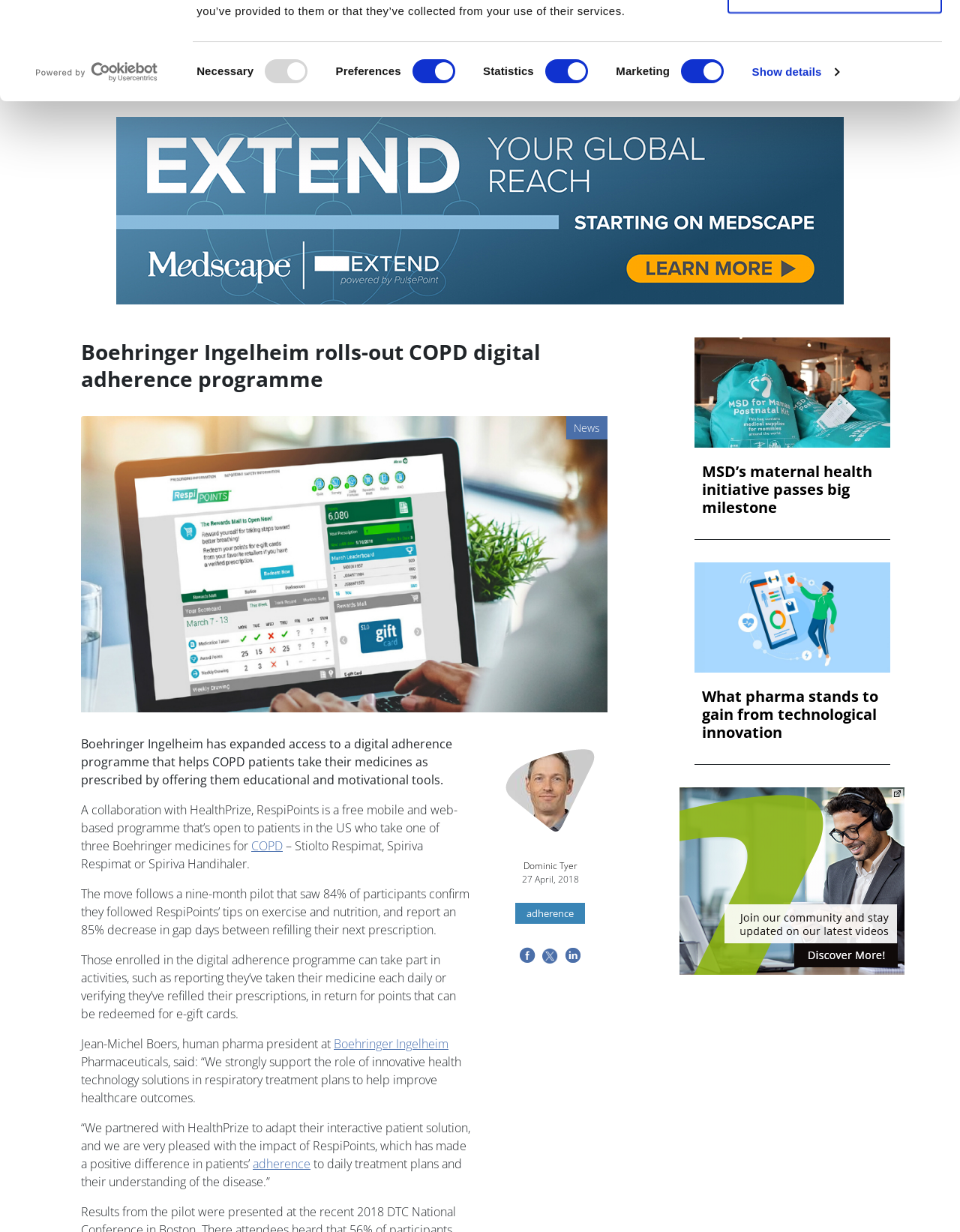Find the bounding box coordinates of the area that needs to be clicked in order to achieve the following instruction: "Check the news calendar for May 2024". The coordinates should be specified as four float numbers between 0 and 1, i.e., [left, top, right, bottom].

None